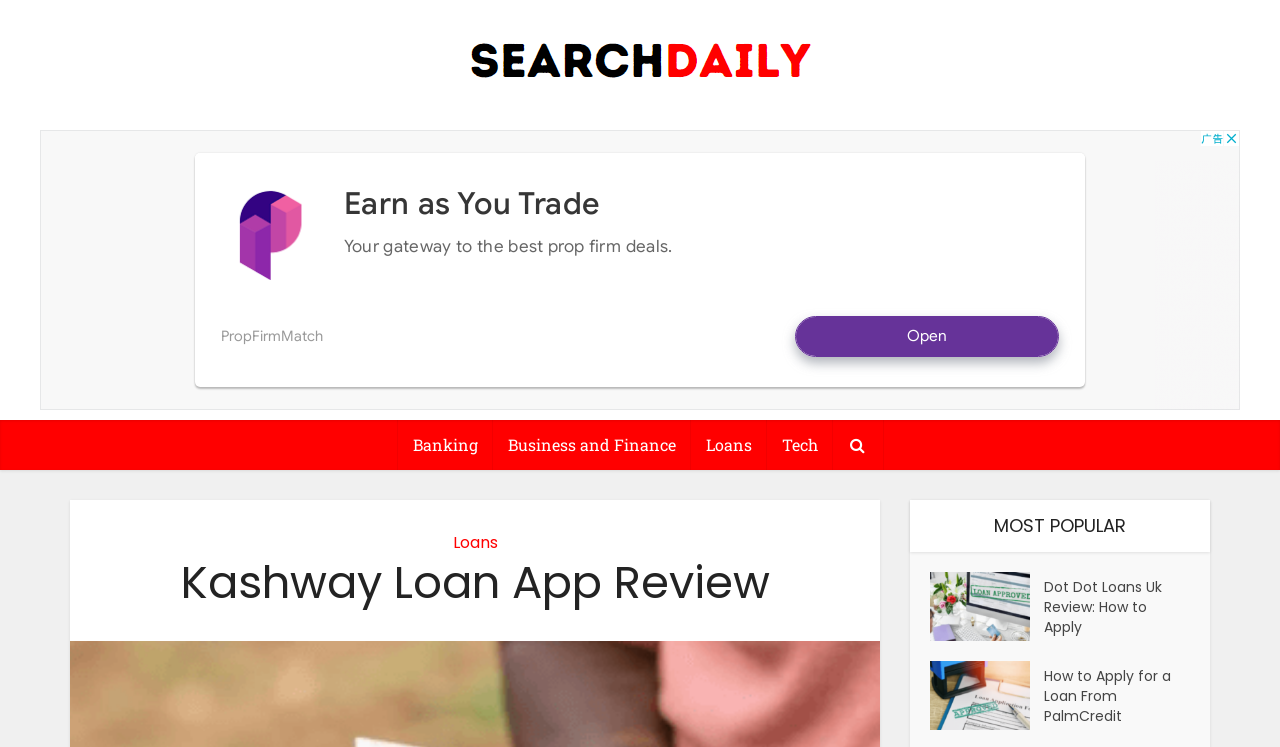Please identify the bounding box coordinates of the element that needs to be clicked to perform the following instruction: "Read about Loans".

[0.539, 0.562, 0.599, 0.629]